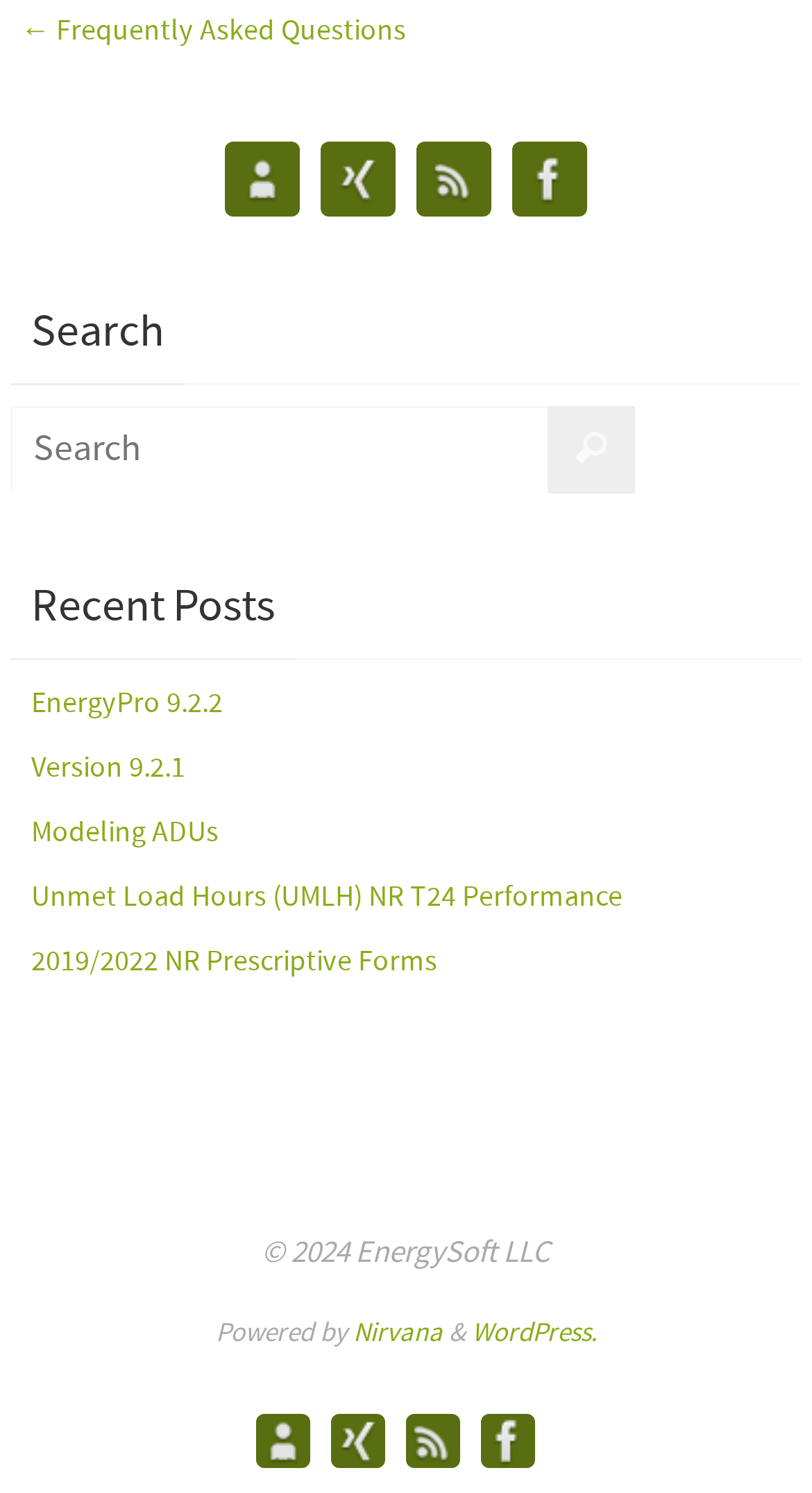How many search boxes are there on the webpage?
Based on the screenshot, respond with a single word or phrase.

1